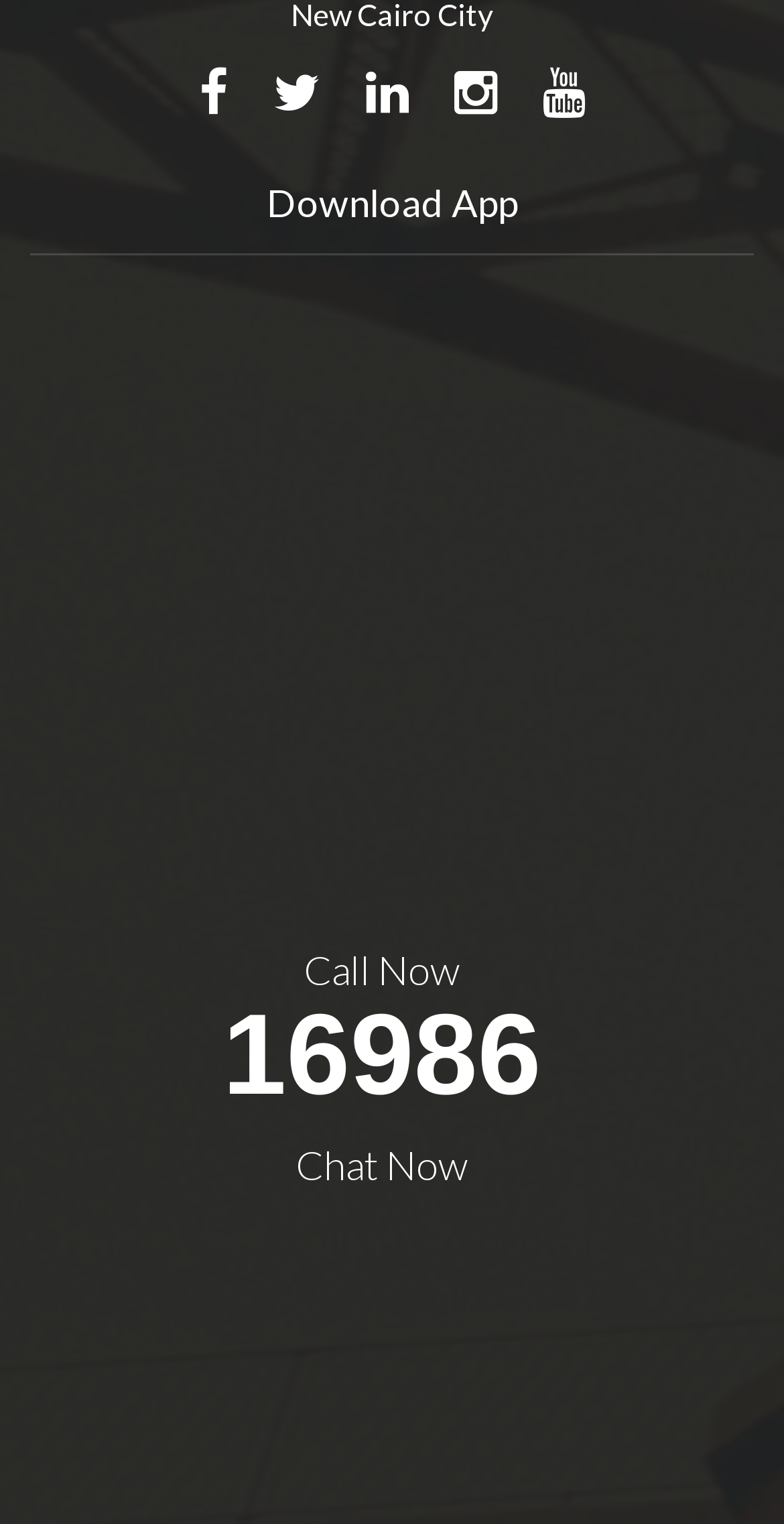Please determine the bounding box coordinates for the UI element described as: "parent_node: Download App".

[0.038, 0.414, 0.962, 0.612]